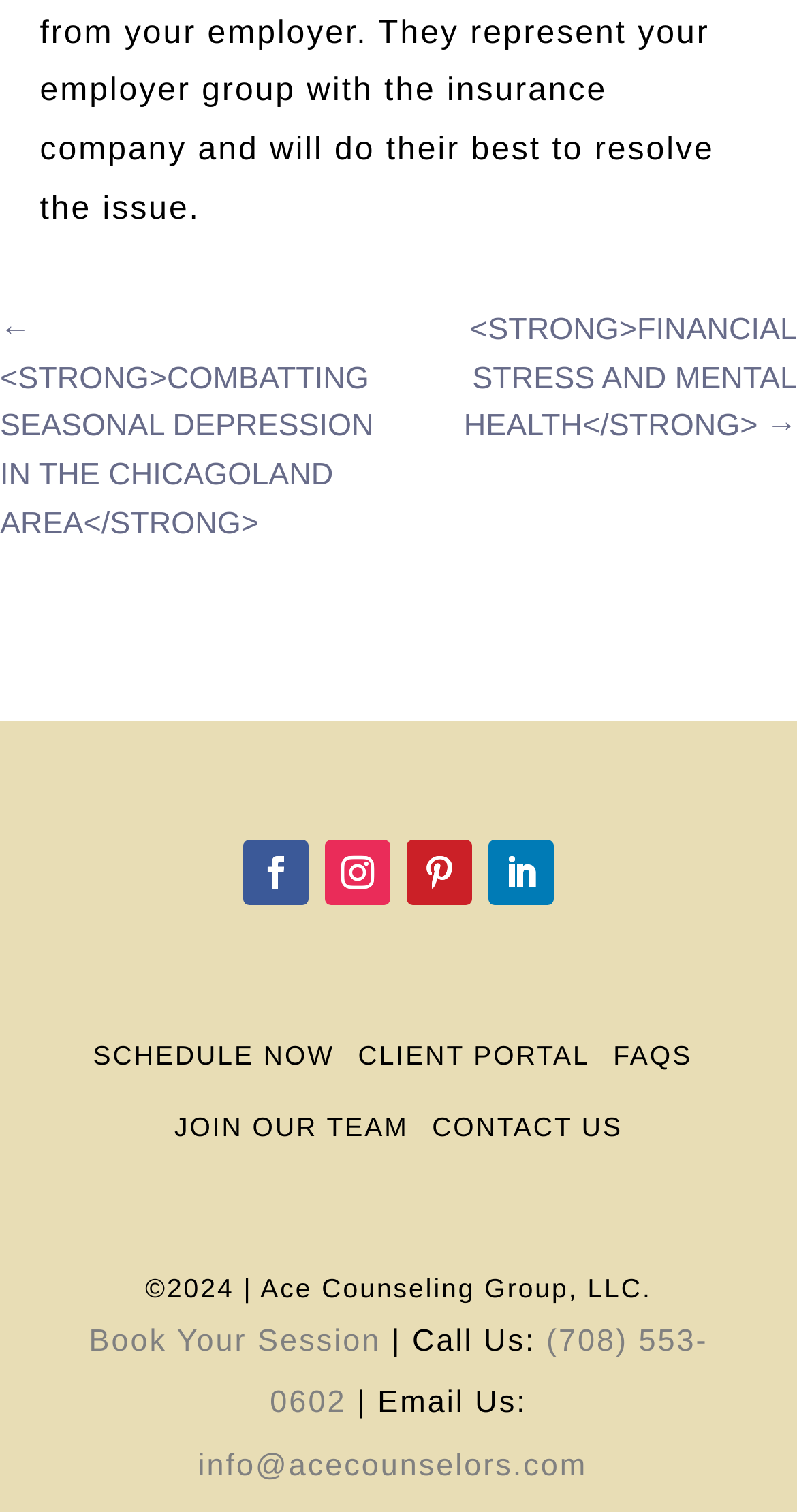Give a short answer to this question using one word or a phrase:
What is the purpose of the 'SCHEDULE NOW' button?

To schedule a session